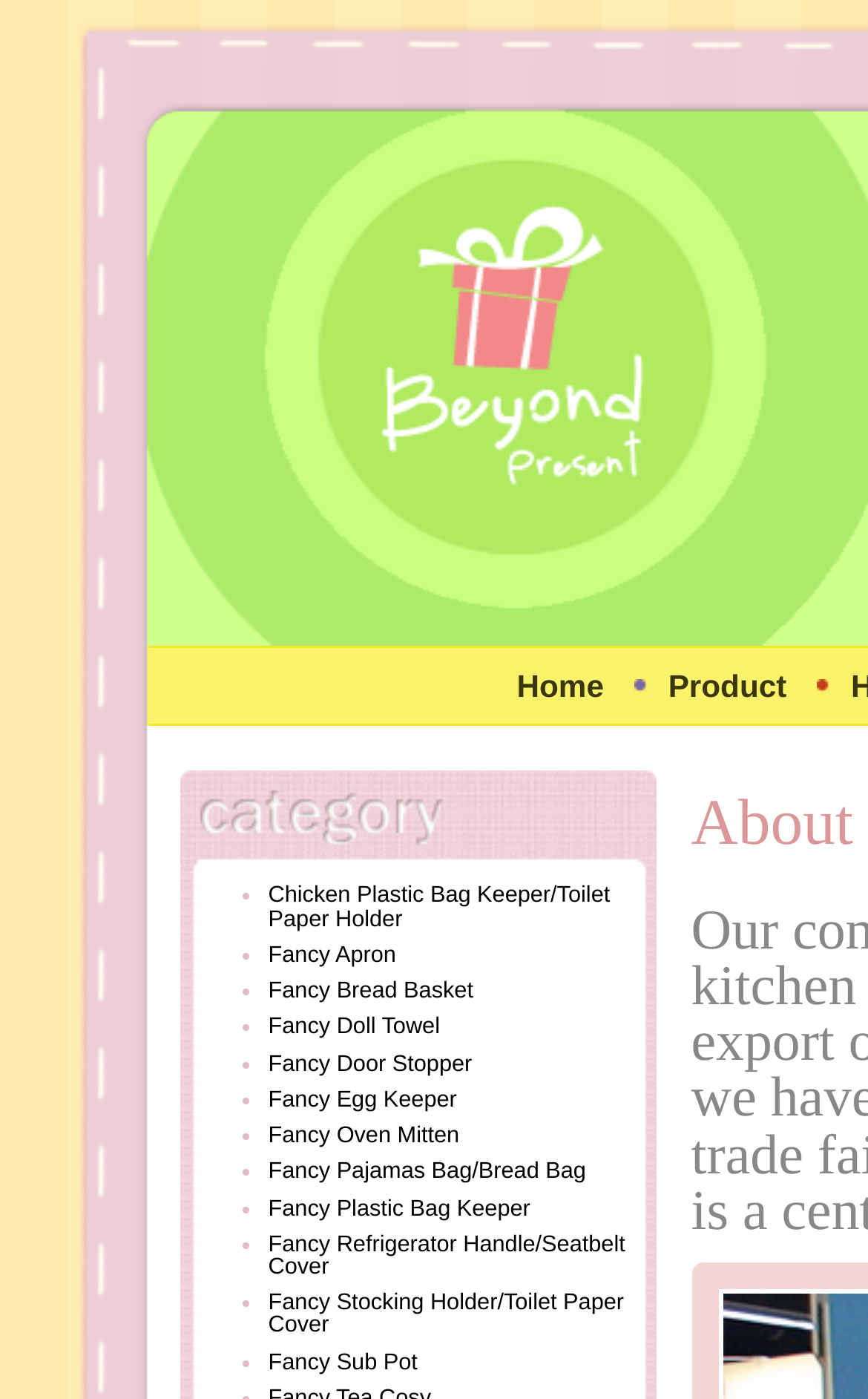Is there a search bar on the webpage?
Using the image as a reference, answer the question with a short word or phrase.

No